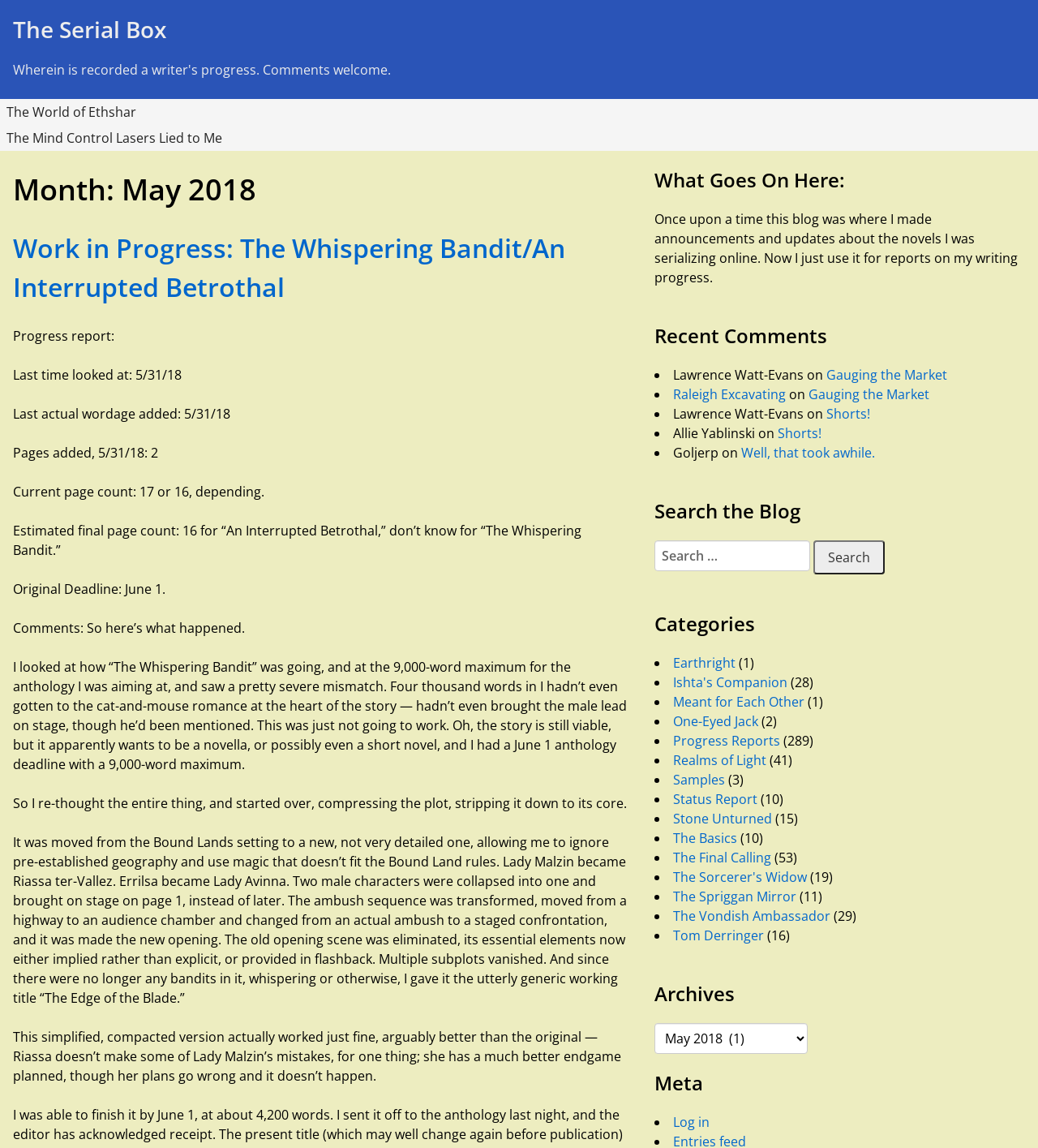What is the original deadline for the anthology?
Give a one-word or short-phrase answer derived from the screenshot.

June 1